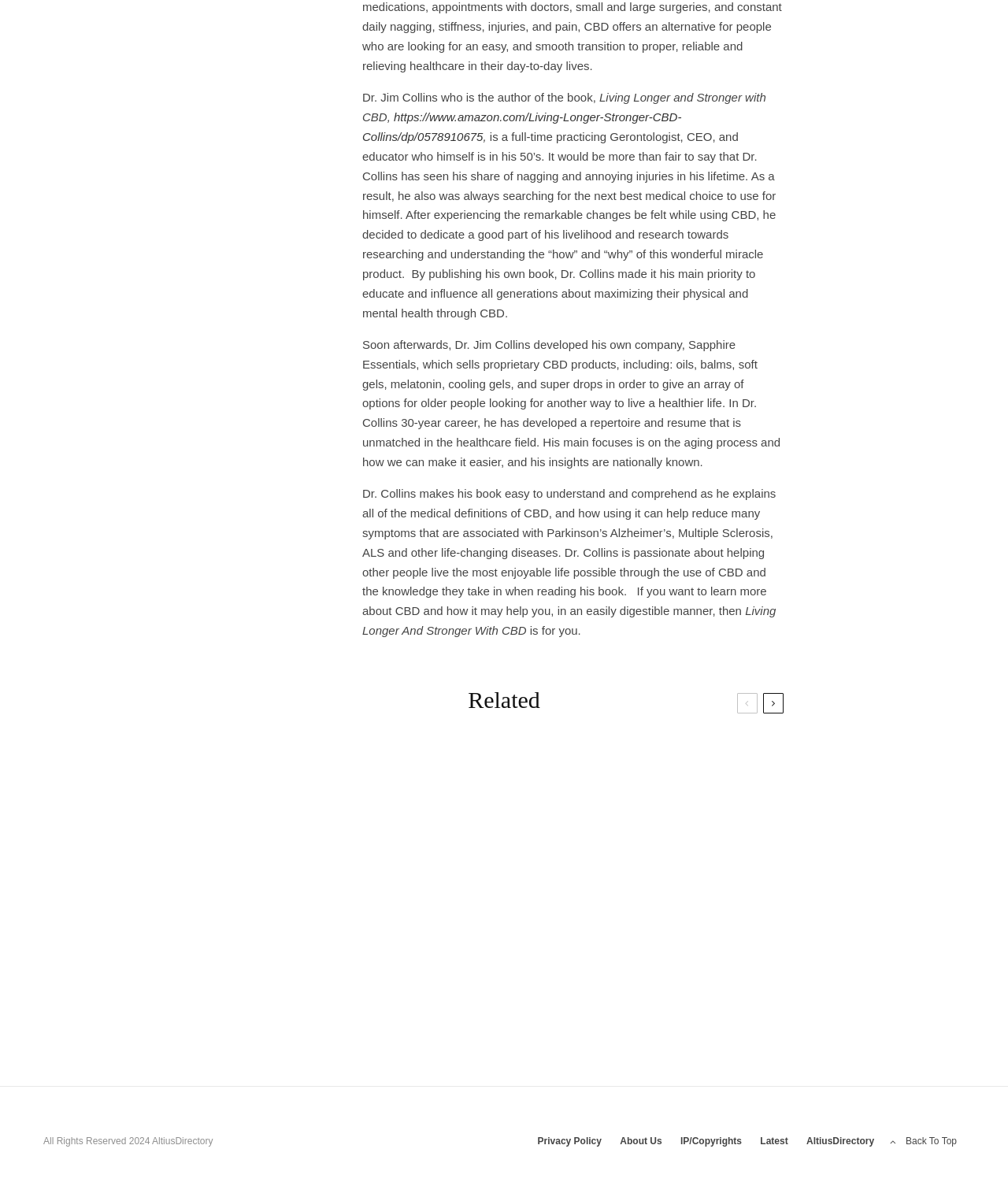Given the element description Back To Top, specify the bounding box coordinates of the corresponding UI element in the format (top-left x, top-left y, bottom-right x, bottom-right y). All values must be between 0 and 1.

[0.875, 0.947, 0.957, 0.961]